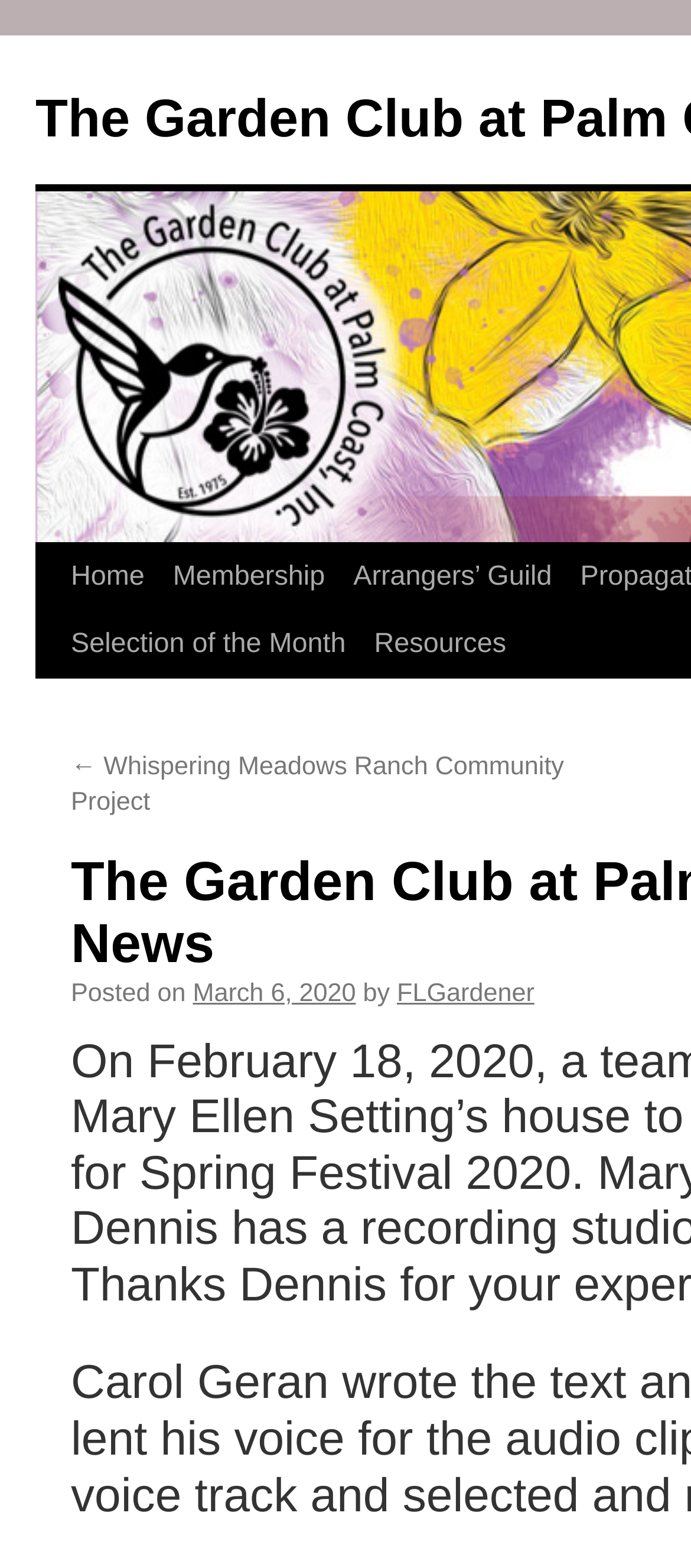Please answer the following question using a single word or phrase: What is the name of the author of the article?

FLGardener